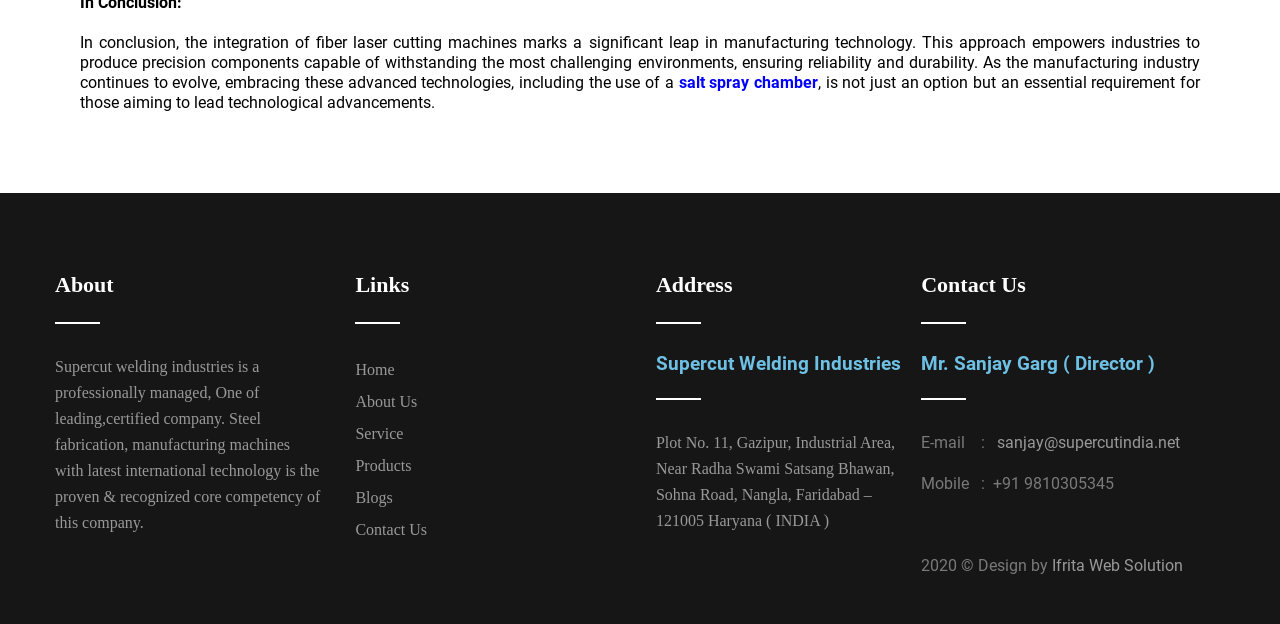Please predict the bounding box coordinates (top-left x, top-left y, bottom-right x, bottom-right y) for the UI element in the screenshot that fits the description: Contact Us

[0.278, 0.824, 0.485, 0.875]